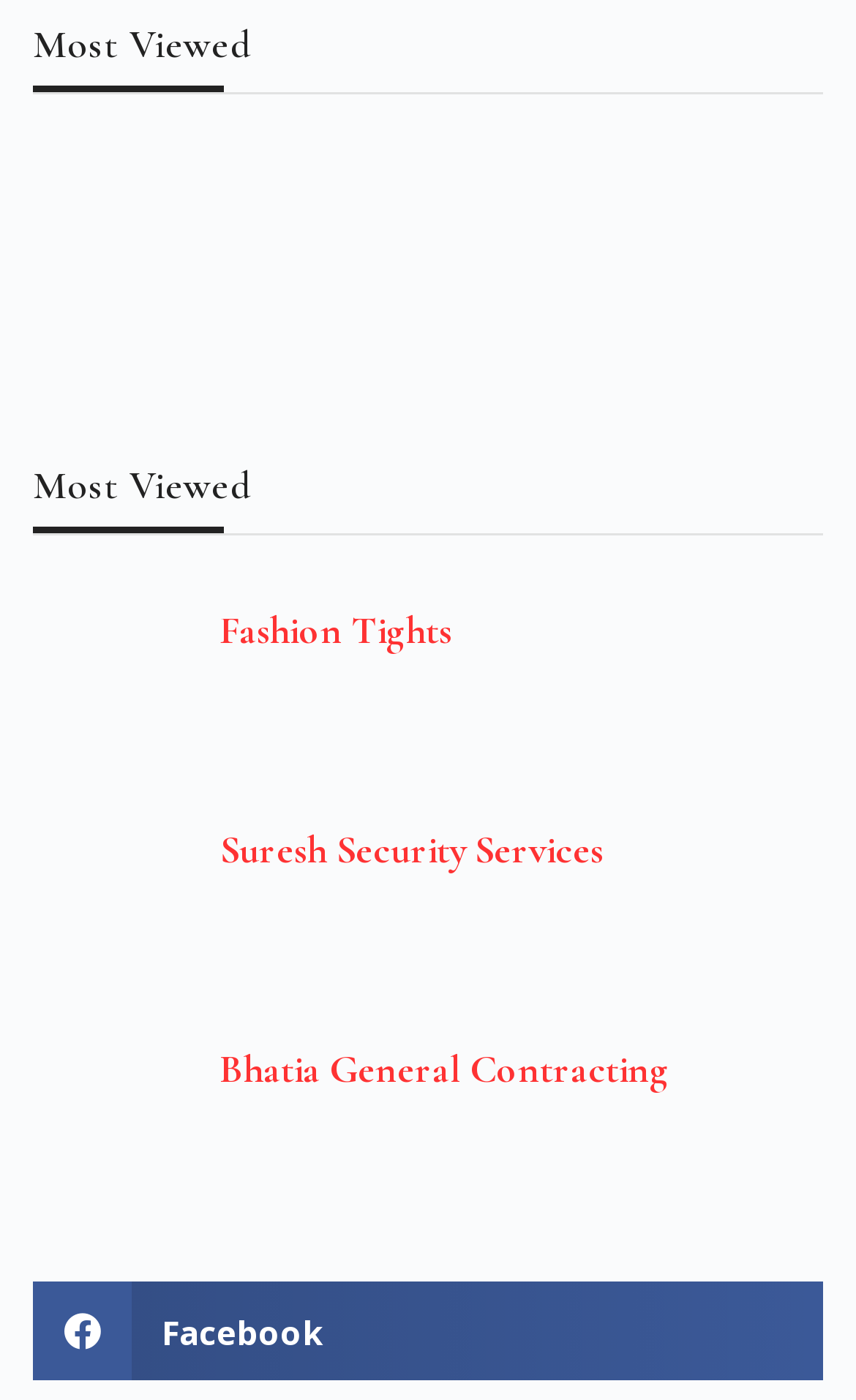Refer to the image and answer the question with as much detail as possible: Are the articles categorized?

The webpage has three articles with links, but they do not seem to be categorized as they are from different domains, namely fashion, security services, and general contracting.